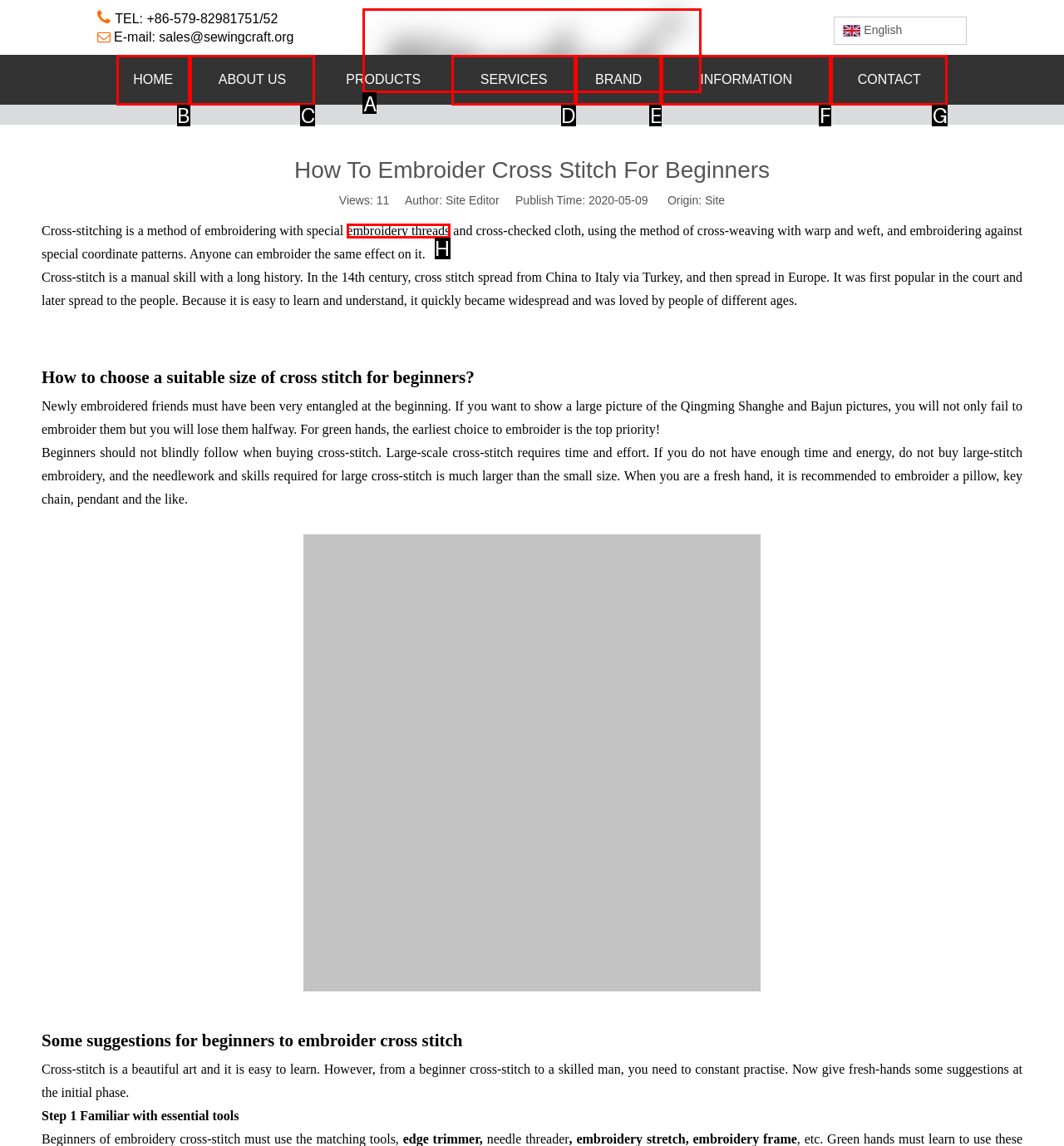Point out the HTML element that matches the following description: embroidery threads
Answer with the letter from the provided choices.

H